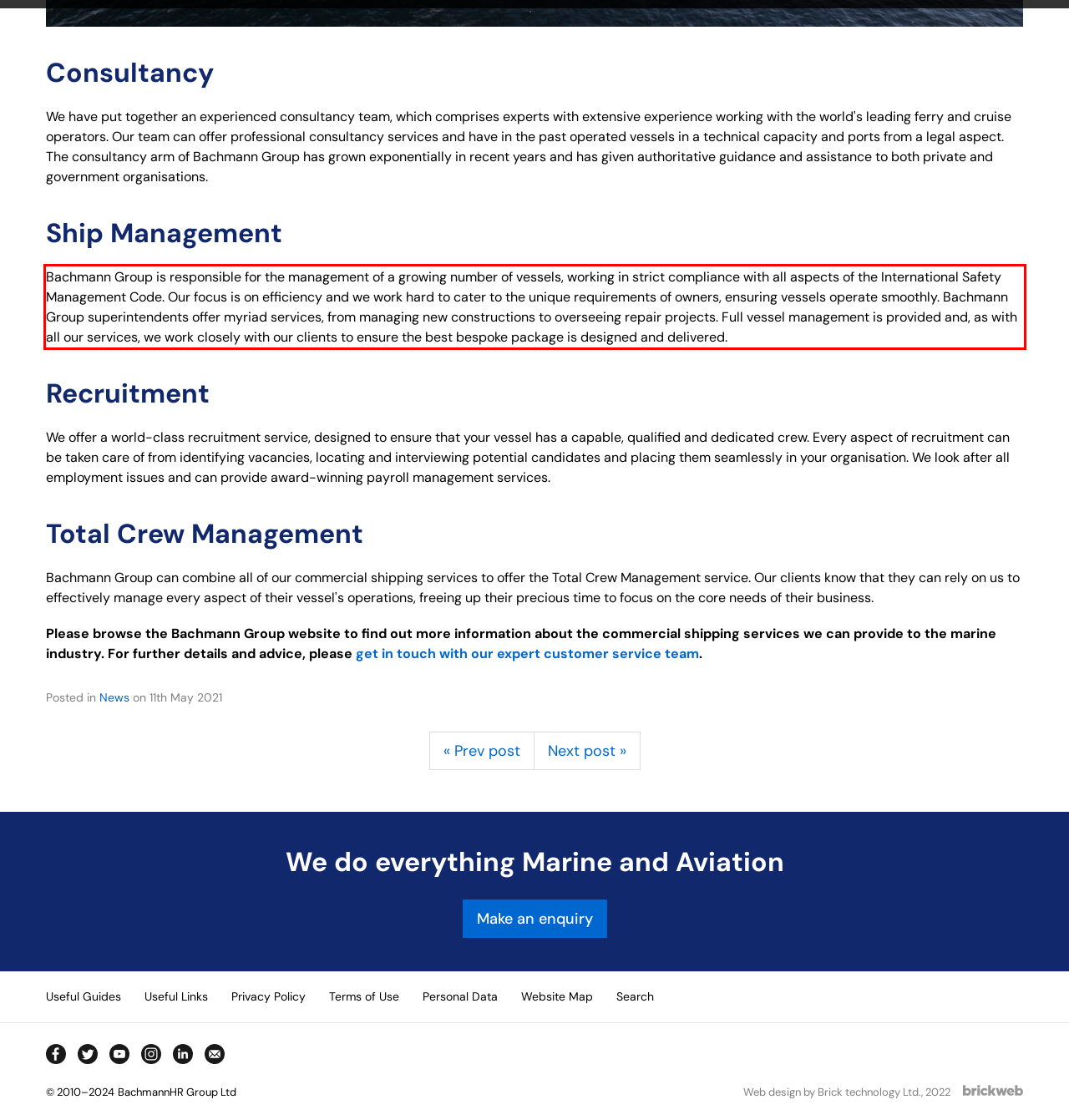Analyze the screenshot of the webpage and extract the text from the UI element that is inside the red bounding box.

Bachmann Group is responsible for the management of a growing number of vessels, working in strict compliance with all aspects of the International Safety Management Code. Our focus is on efficiency and we work hard to cater to the unique requirements of owners, ensuring vessels operate smoothly. Bachmann Group superintendents offer myriad services, from managing new constructions to overseeing repair projects. Full vessel management is provided and, as with all our services, we work closely with our clients to ensure the best bespoke package is designed and delivered.